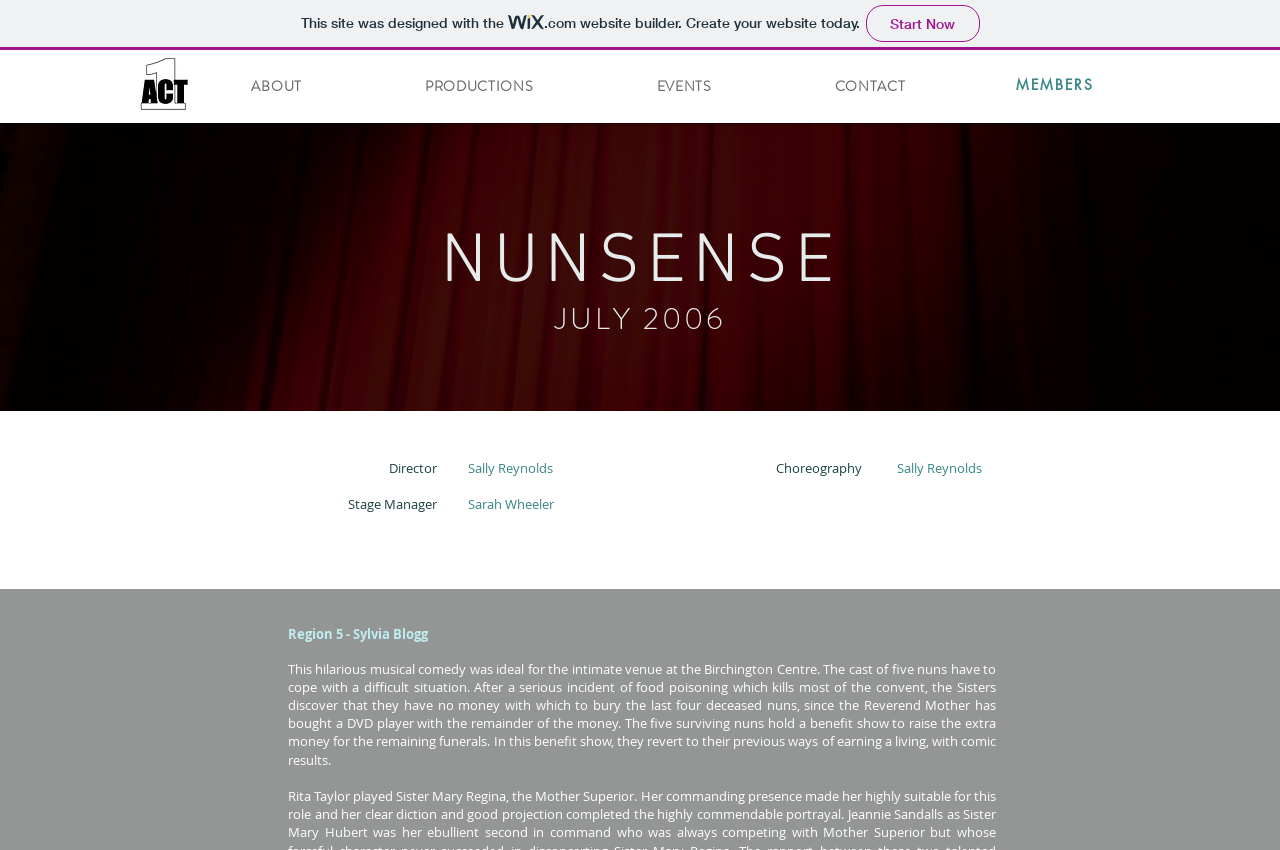Determine the bounding box for the described UI element: "Instagram".

None